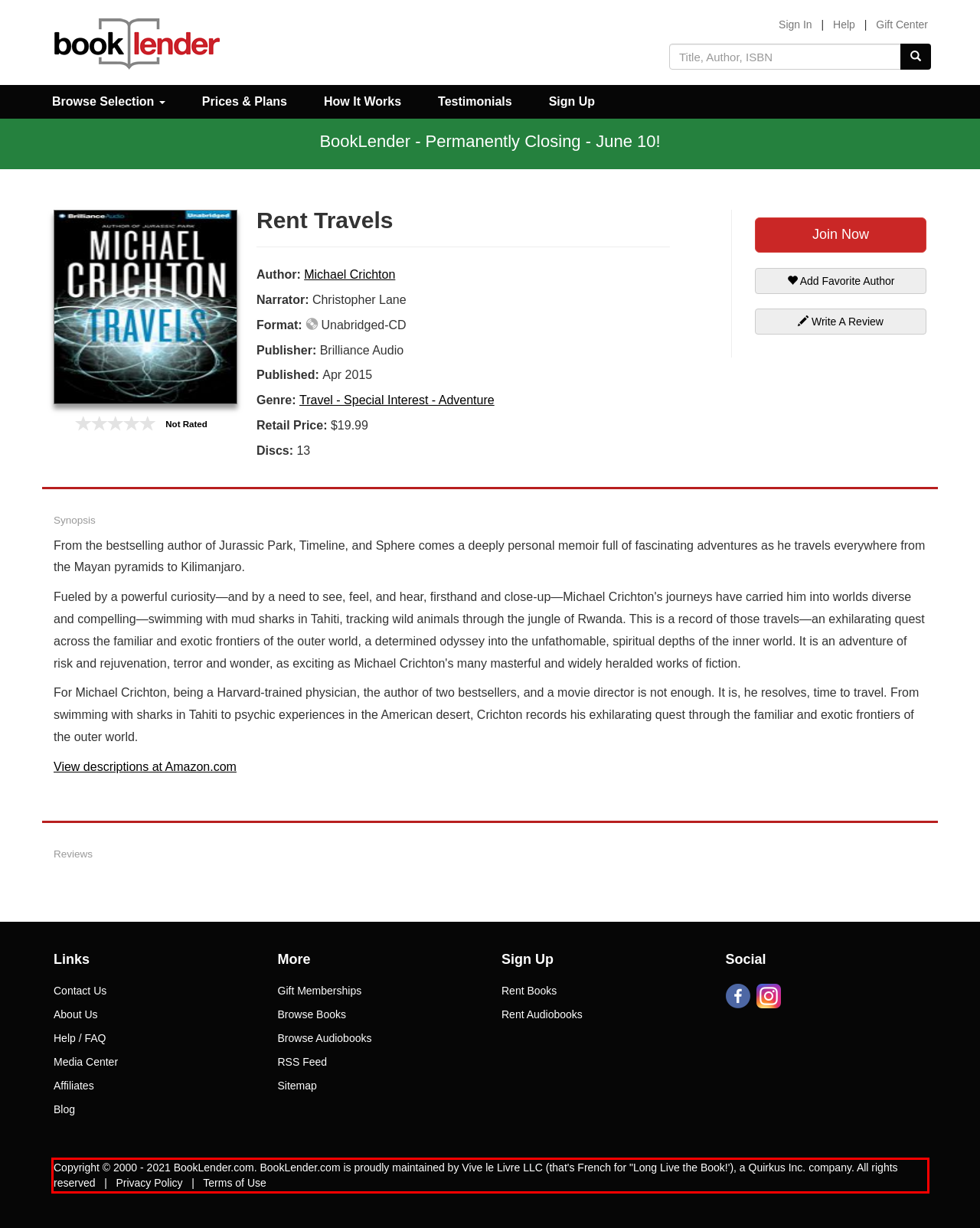Please extract the text content from the UI element enclosed by the red rectangle in the screenshot.

Copyright © 2000 - 2021 BookLender.com. BookLender.com is proudly maintained by Vive le Livre LLC (that's French for "Long Live the Book!'), a Quirkus Inc. company. All rights reserved | Privacy Policy | Terms of Use